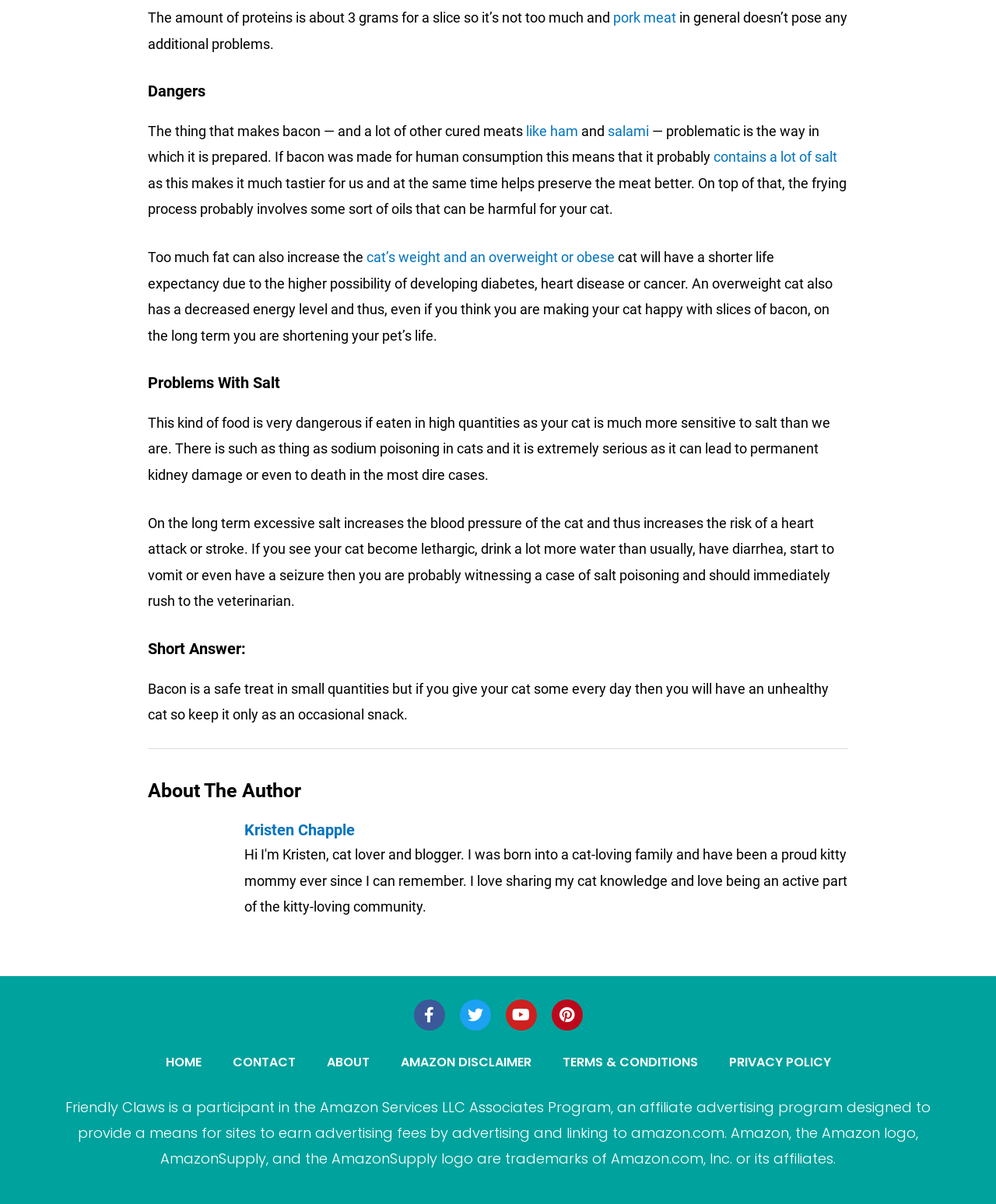What social media platforms are available for the author?
Offer a detailed and full explanation in response to the question.

The webpage provides links to the author's social media profiles, including Facebook, Twitter, Youtube, and Pinterest, which are located at the bottom of the webpage.